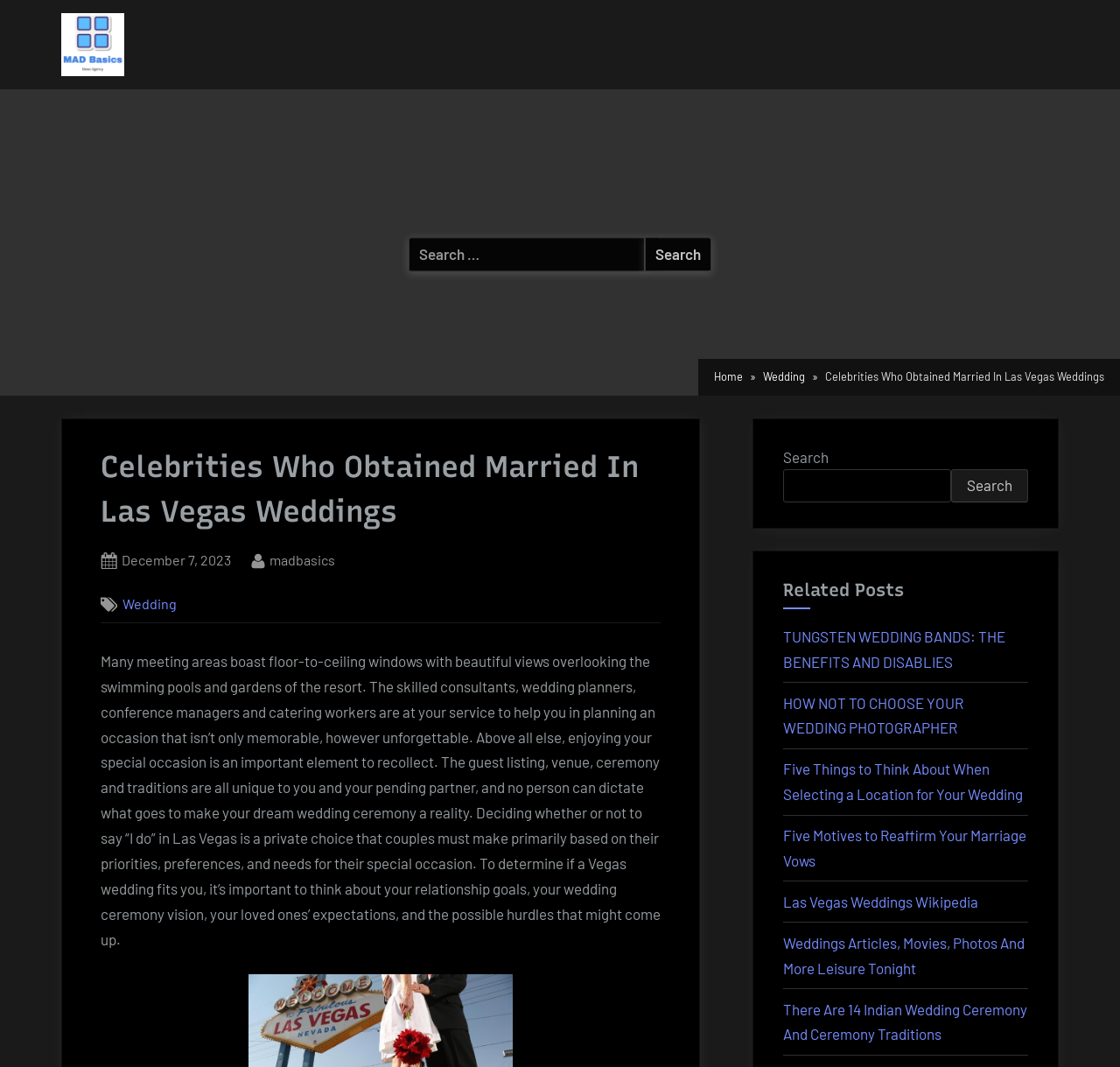What is the category of the related posts section?
Carefully analyze the image and provide a thorough answer to the question.

The related posts section at the bottom of the webpage lists several links to articles related to wedding topics, such as tungsten wedding bands, wedding photographers, and wedding locations. This suggests that the category of the related posts section is wedding-related topics.